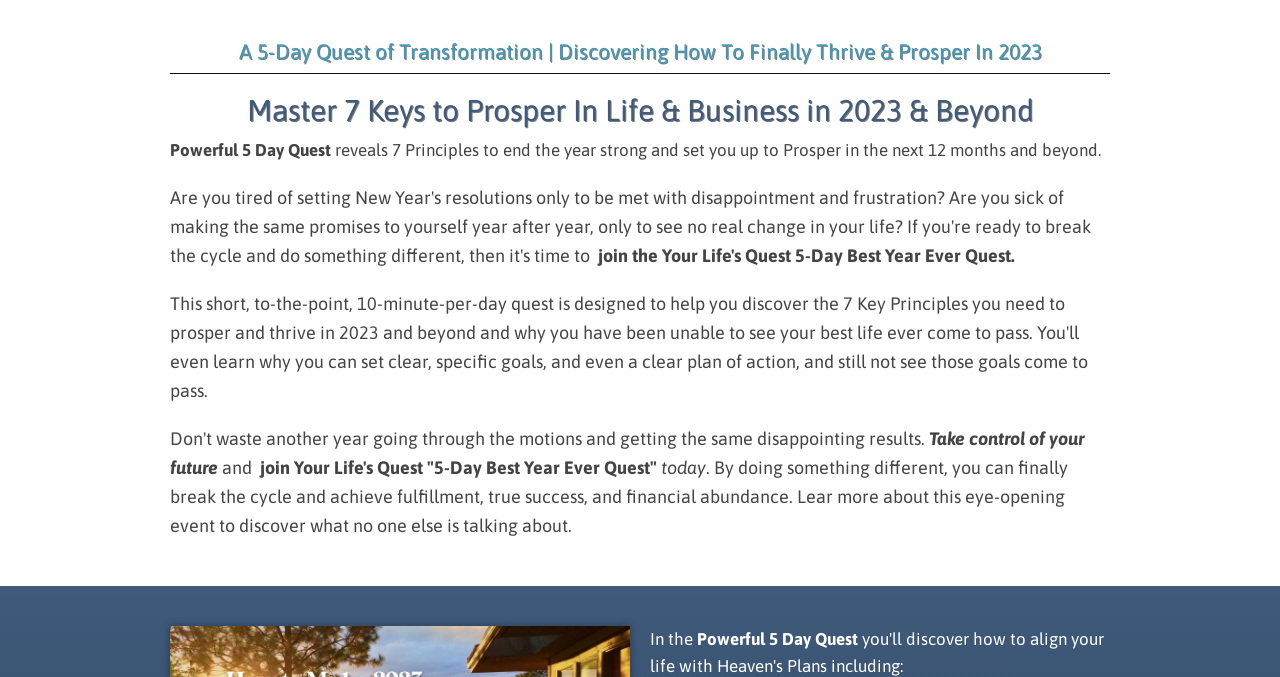What is the focus of the 5-Day Quest?
Use the information from the screenshot to give a comprehensive response to the question.

The text 'Take control of your future' suggests that the focus of the 5-Day Quest is on the future, helping individuals to take control of their lives and achieve their goals.